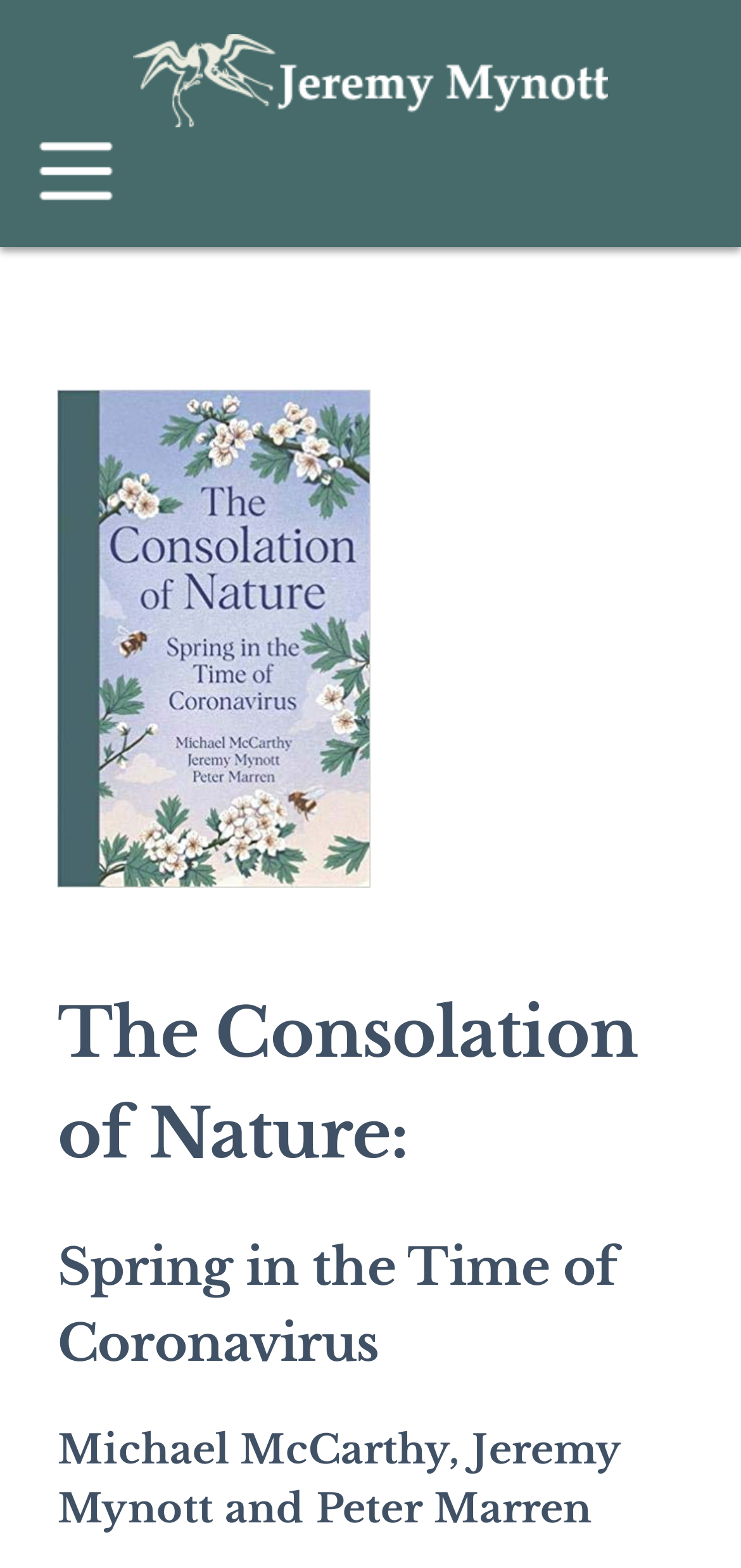Illustrate the webpage thoroughly, mentioning all important details.

The webpage appears to be a book description page, with a prominent image of the book cover at the top, taking up most of the width. Below the image, there is a link, likely a call-to-action to purchase or learn more about the book. 

On the top left, there is a button that controls the primary menu, which is currently collapsed. When expanded, the menu displays the book title "The Consolation of Nature" in a heading, followed by the subtitle "Spring in the Time of Coronavirus" and the authors' names "Michael McCarthy, Jeremy Mynott and Peter Marren" in subsequent headings, all aligned to the left. 

The book title and authors' names are displayed in a hierarchical structure, with the title at the top, the subtitle below, and the authors' names at the bottom. The entire menu section is positioned below the book cover image and the link.